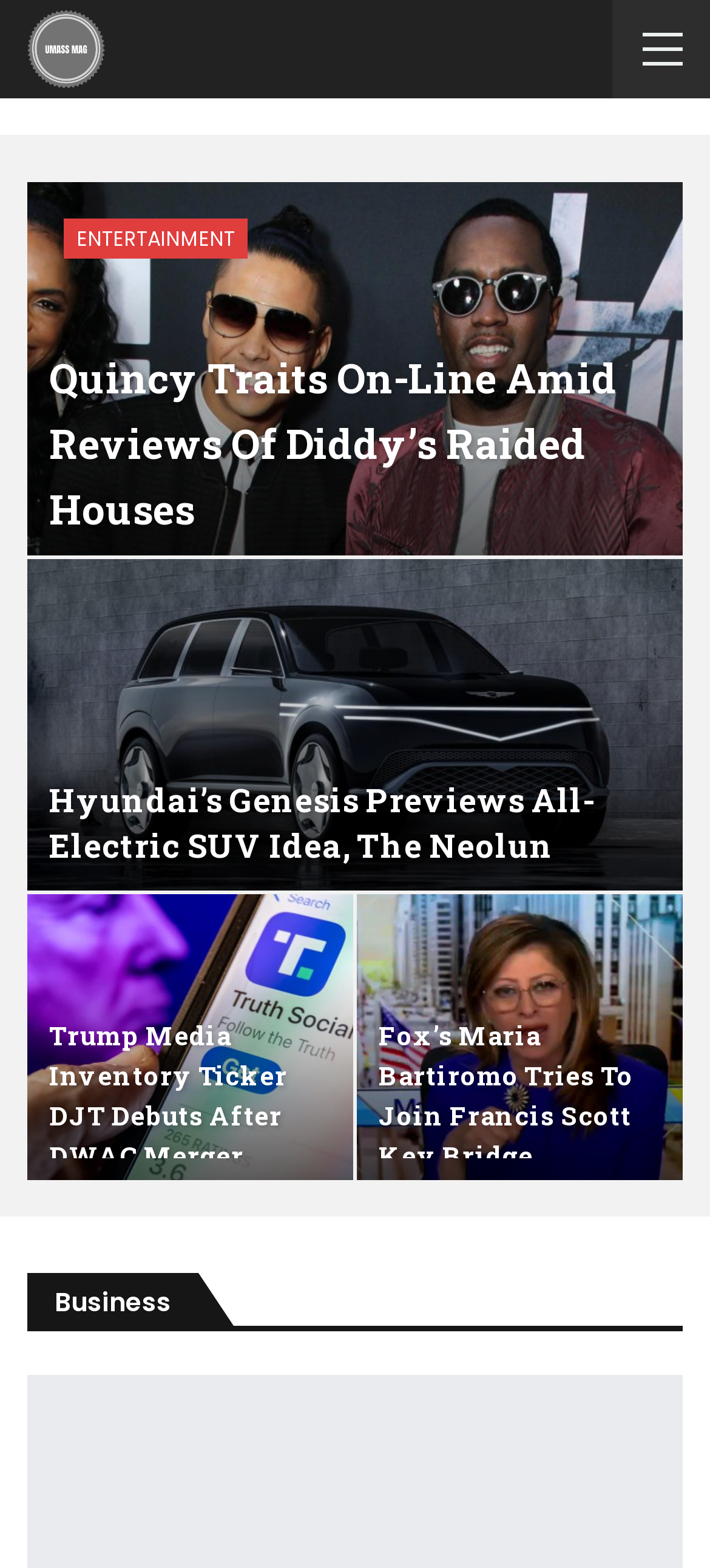What is the location of the link 'Trump Media inventory ticker DJT debuts after DWAC merger'?
Provide an in-depth and detailed explanation in response to the question.

I determined the location of the link by analyzing the bounding box coordinates of the elements. The link 'Trump Media inventory ticker DJT debuts after DWAC merger' has a y1 coordinate of 0.569, which is greater than the y1 coordinate of the article about Hyundai's Genesis, indicating that it is located below.